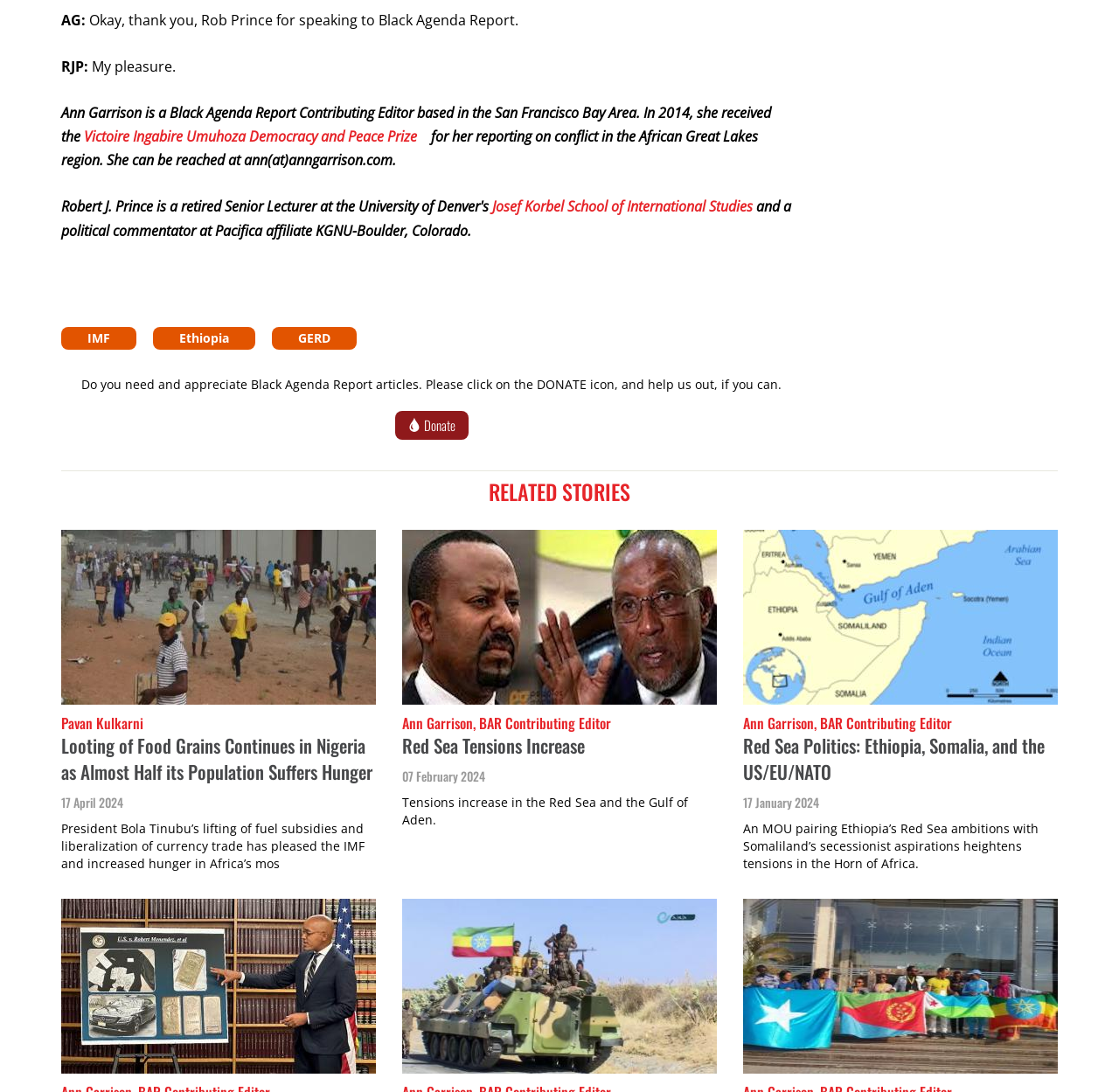How many related stories are listed on the webpage?
Look at the screenshot and respond with a single word or phrase.

5